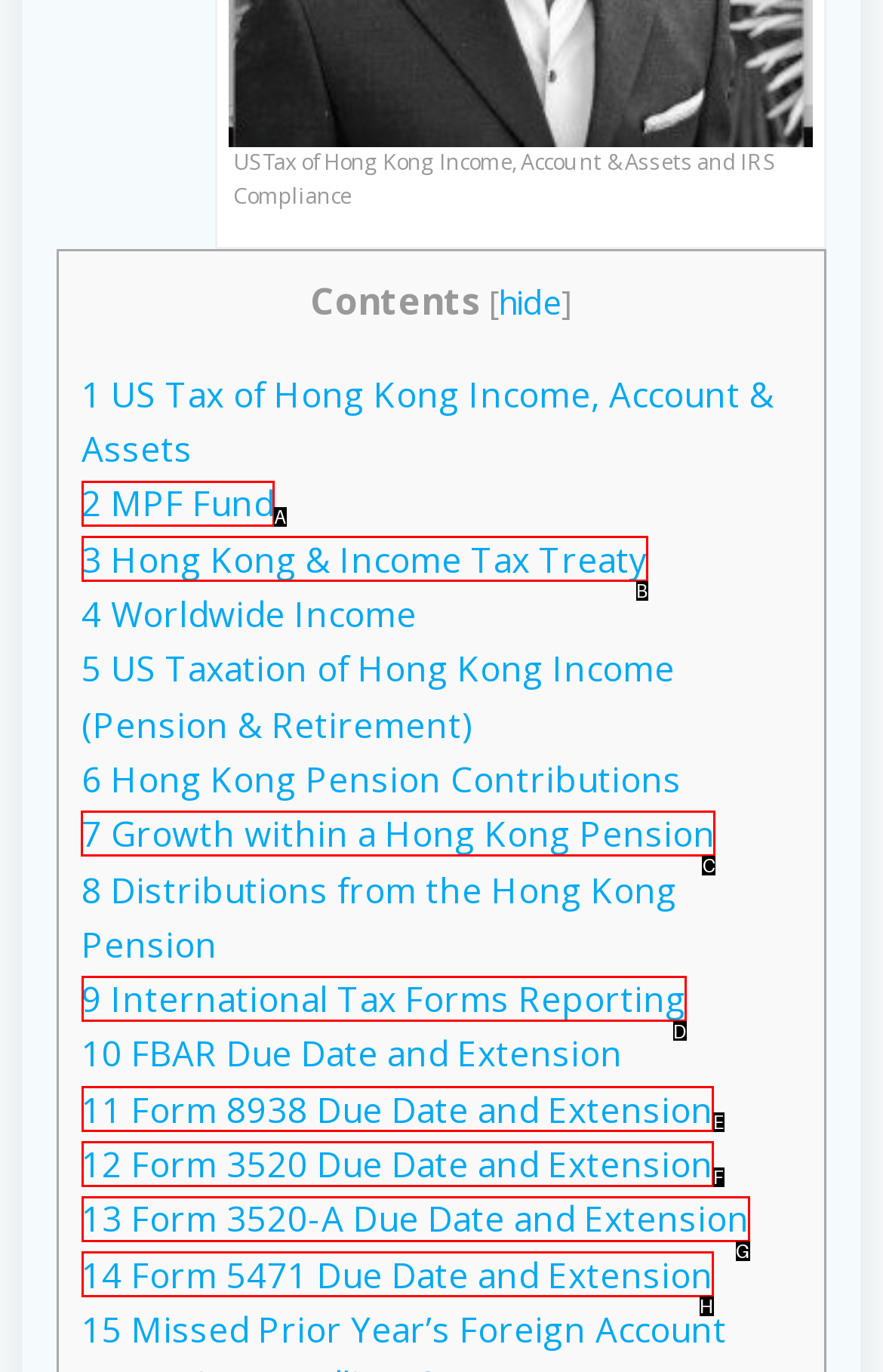Tell me the letter of the UI element to click in order to accomplish the following task: view September 2019
Answer with the letter of the chosen option from the given choices directly.

None